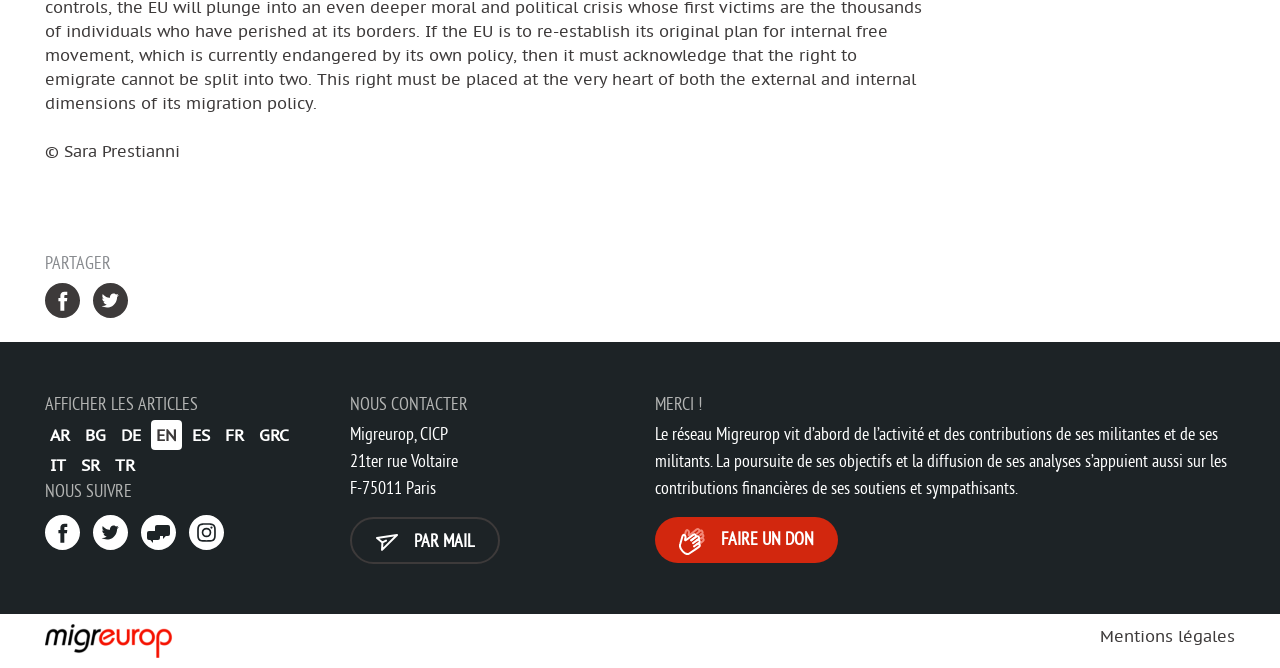Could you indicate the bounding box coordinates of the region to click in order to complete this instruction: "Make a donation".

[0.512, 0.774, 0.655, 0.842]